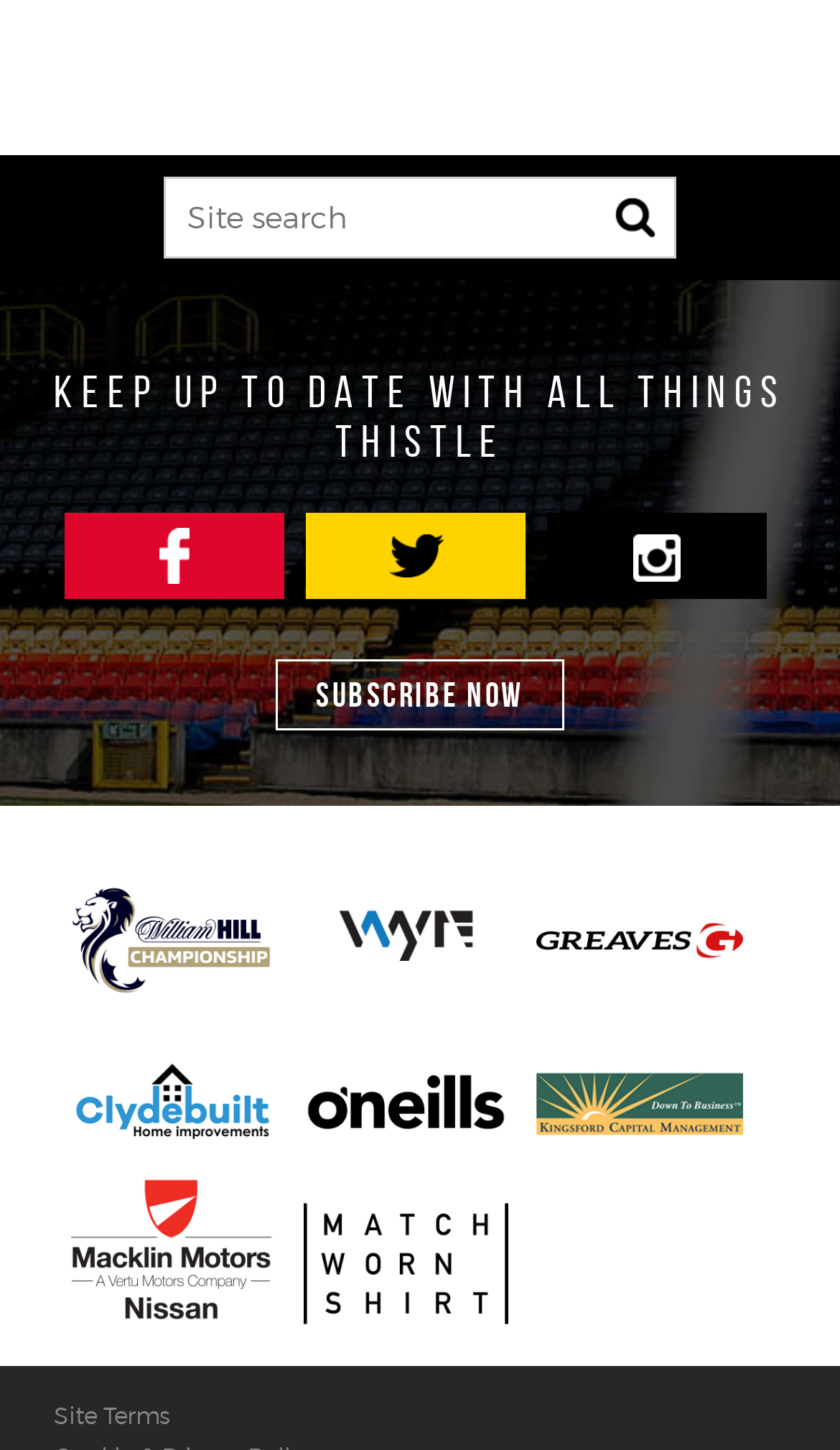Locate the bounding box coordinates for the element described below: "name="et_pb_contact_message_0" placeholder="Reason for Visiting"". The coordinates must be four float values between 0 and 1, formatted as [left, top, right, bottom].

None